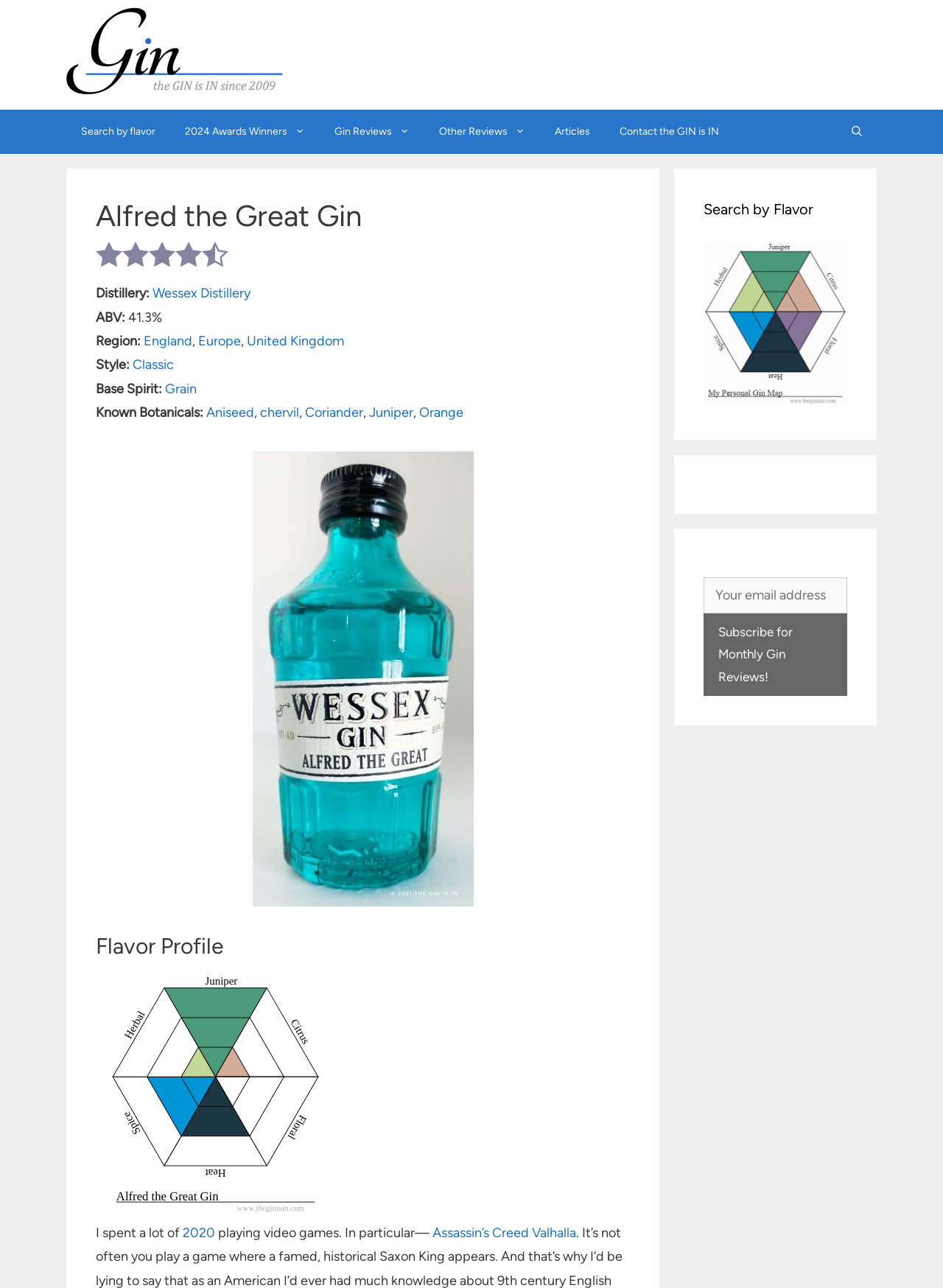Can you specify the bounding box coordinates for the region that should be clicked to fulfill this instruction: "Explore Gin Reviews".

[0.339, 0.085, 0.45, 0.12]